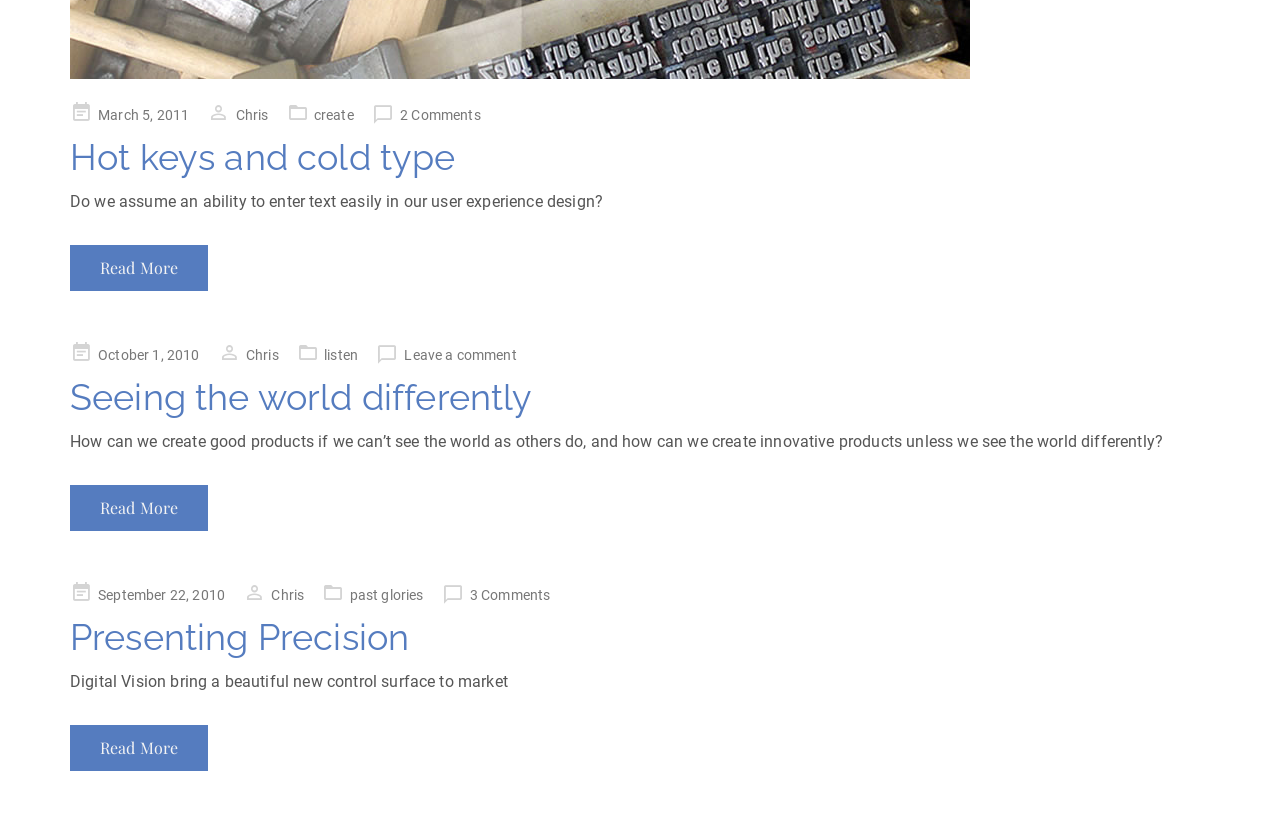Locate the UI element that matches the description Leave a comment in the webpage screenshot. Return the bounding box coordinates in the format (top-left x, top-left y, bottom-right x, bottom-right y), with values ranging from 0 to 1.

[0.294, 0.424, 0.404, 0.443]